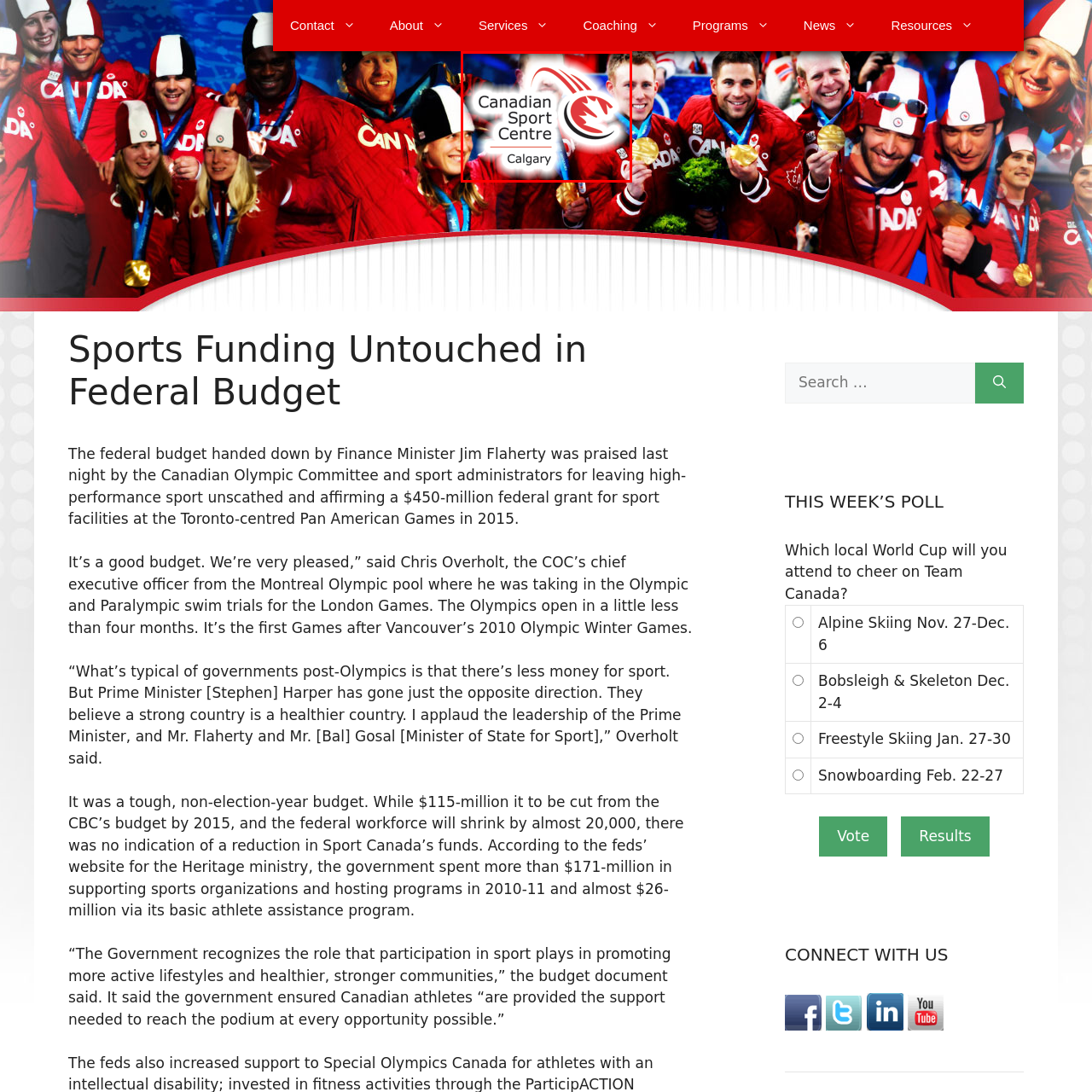What do the dynamic lines in the logo symbolize?
Look at the image inside the red bounding box and craft a detailed answer using the visual details you can see.

The logo includes dynamic lines that suggest movement, symbolizing both excellence in athletic performance and the energetic spirit of the athletes associated with the Centre.